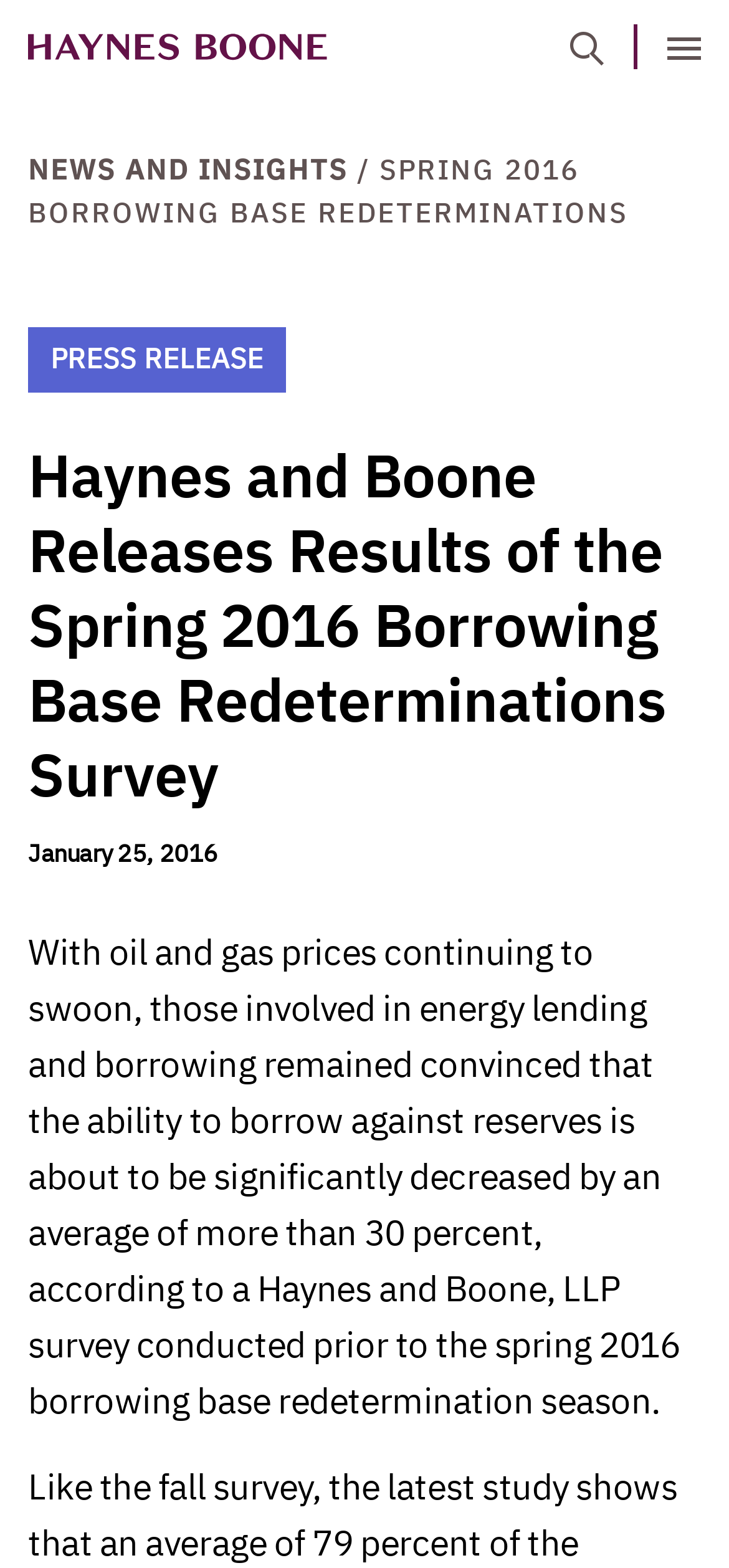Identify the webpage's primary heading and generate its text.

Haynes and Boone Releases Results of the Spring 2016 Borrowing Base Redeterminations Survey